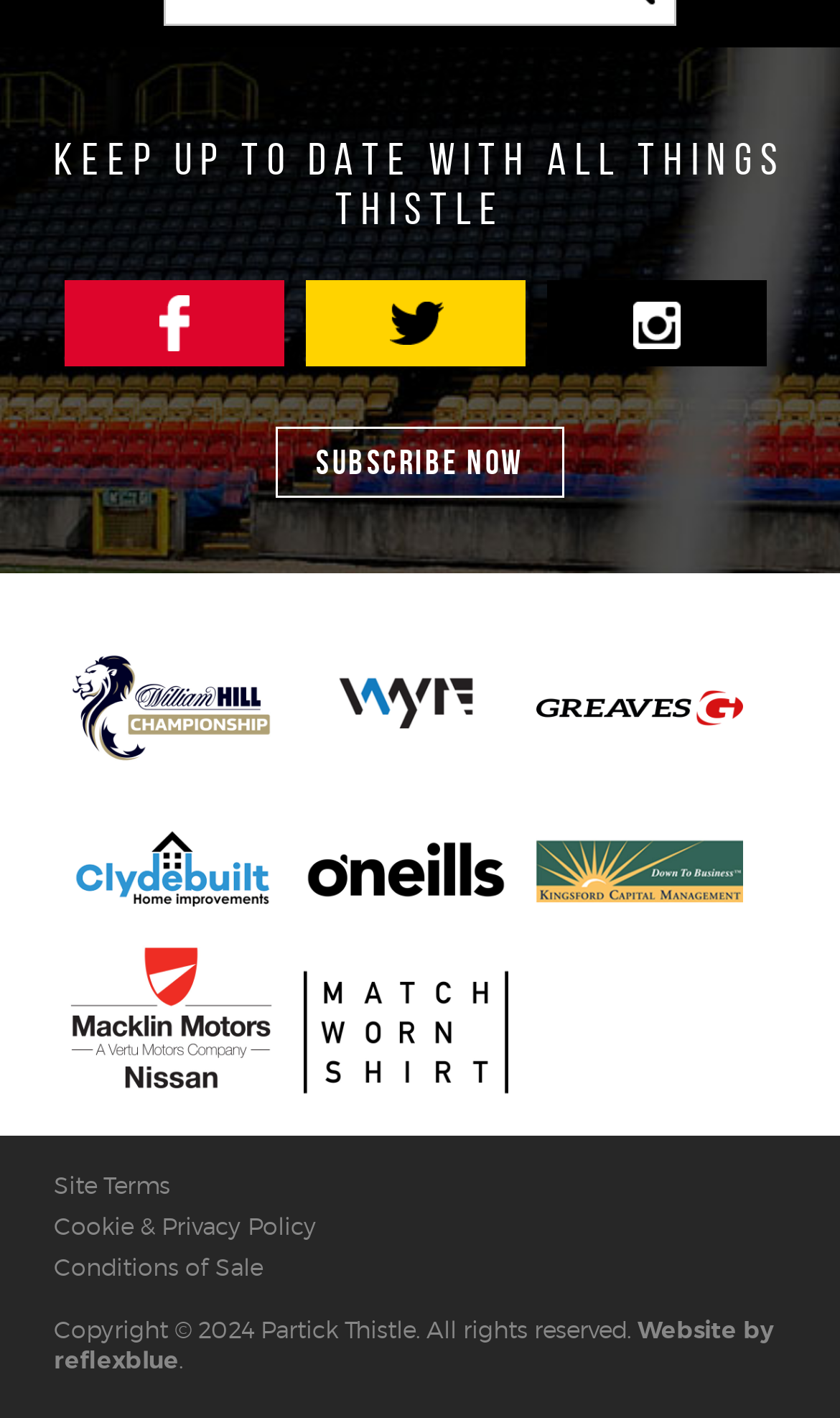What is the bounding box coordinate of the 'SUBSCRIBE NOW' link?
From the image, respond with a single word or phrase.

[0.328, 0.301, 0.672, 0.351]